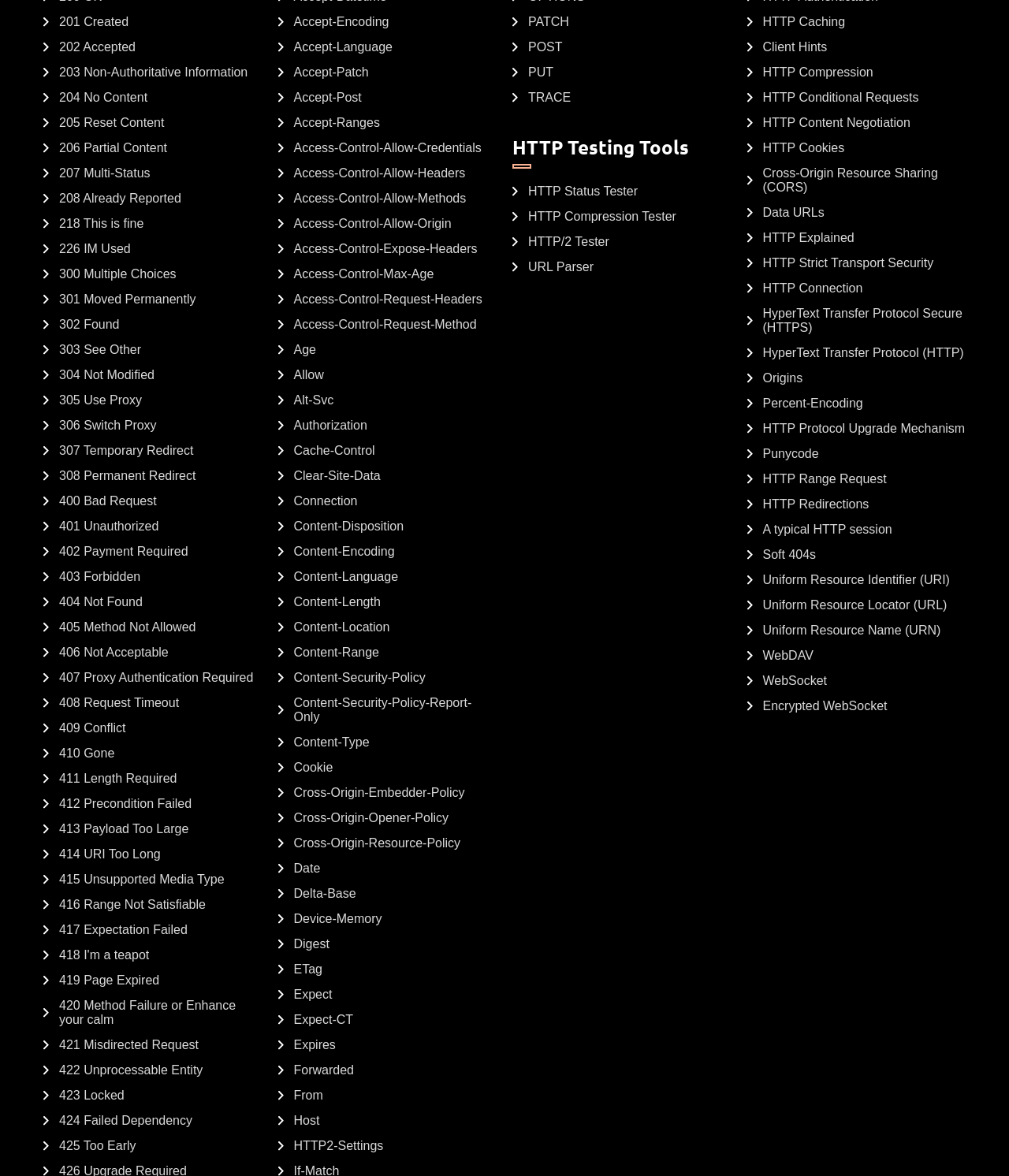Please answer the following question using a single word or phrase: How are the HTTP status codes organized on this webpage?

Alphabetically